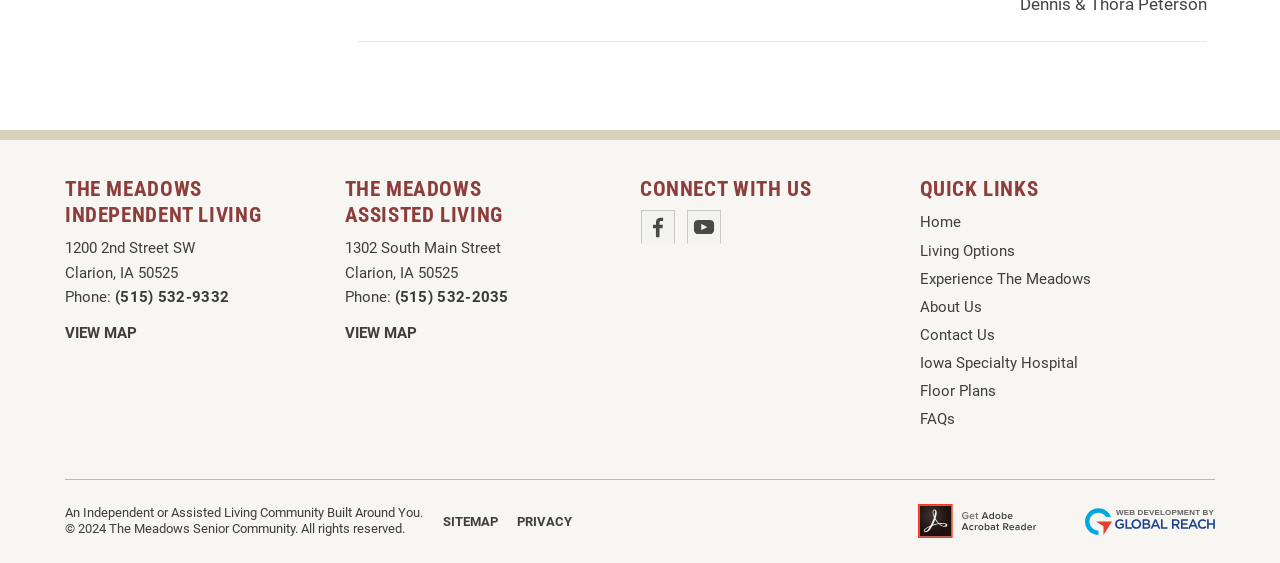Locate the bounding box coordinates of the element that should be clicked to fulfill the instruction: "Call the phone number of THE MEADOWS ASSISTED LIVING".

[0.308, 0.512, 0.397, 0.545]